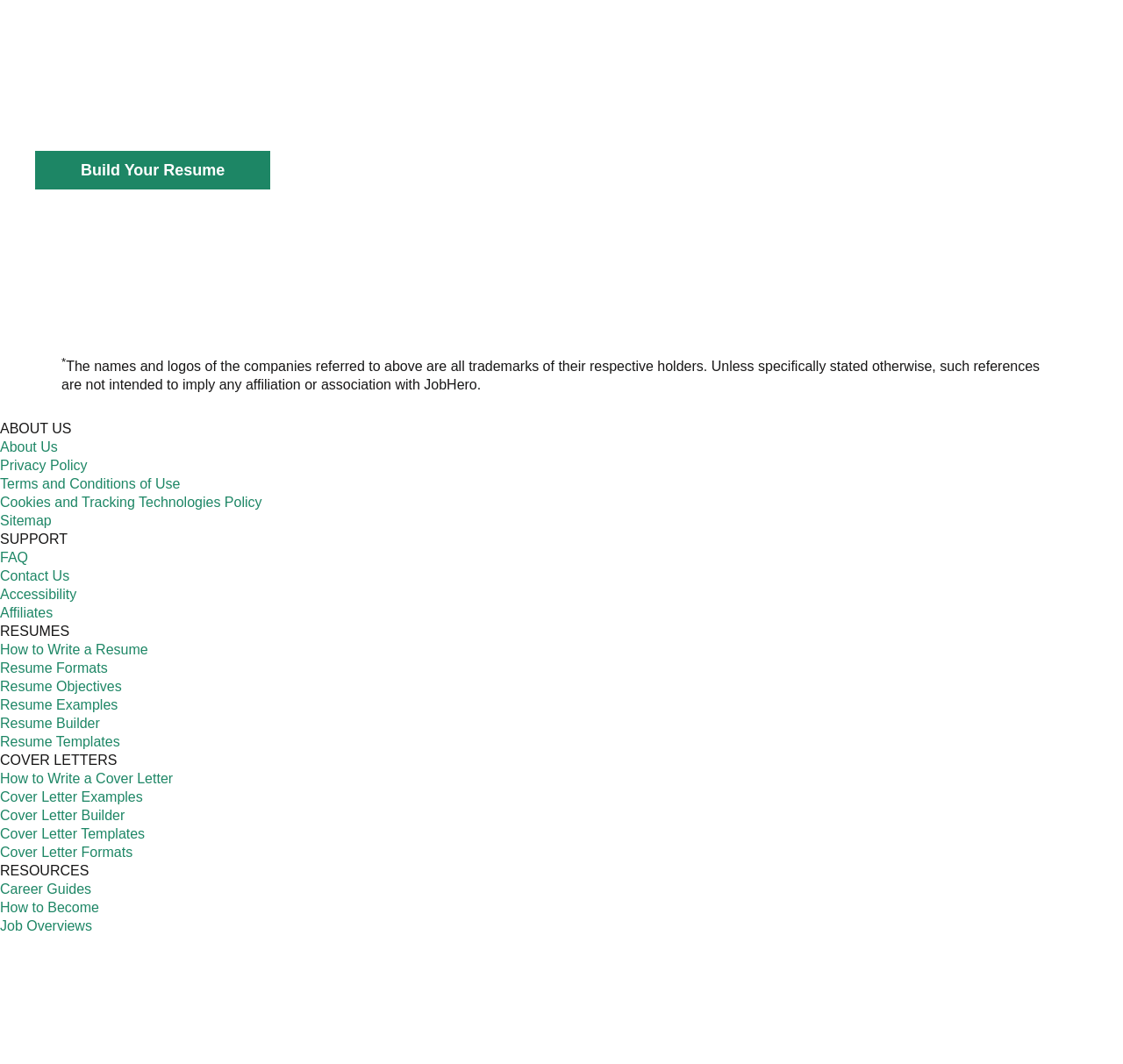What is the main purpose of this webpage?
Please give a well-detailed answer to the question.

The main heading of the webpage is 'Create your own professional resume in just minutes.' and there is a call-to-action button 'Build Your Resume', which indicates that the main purpose of this webpage is to help users create a professional resume.